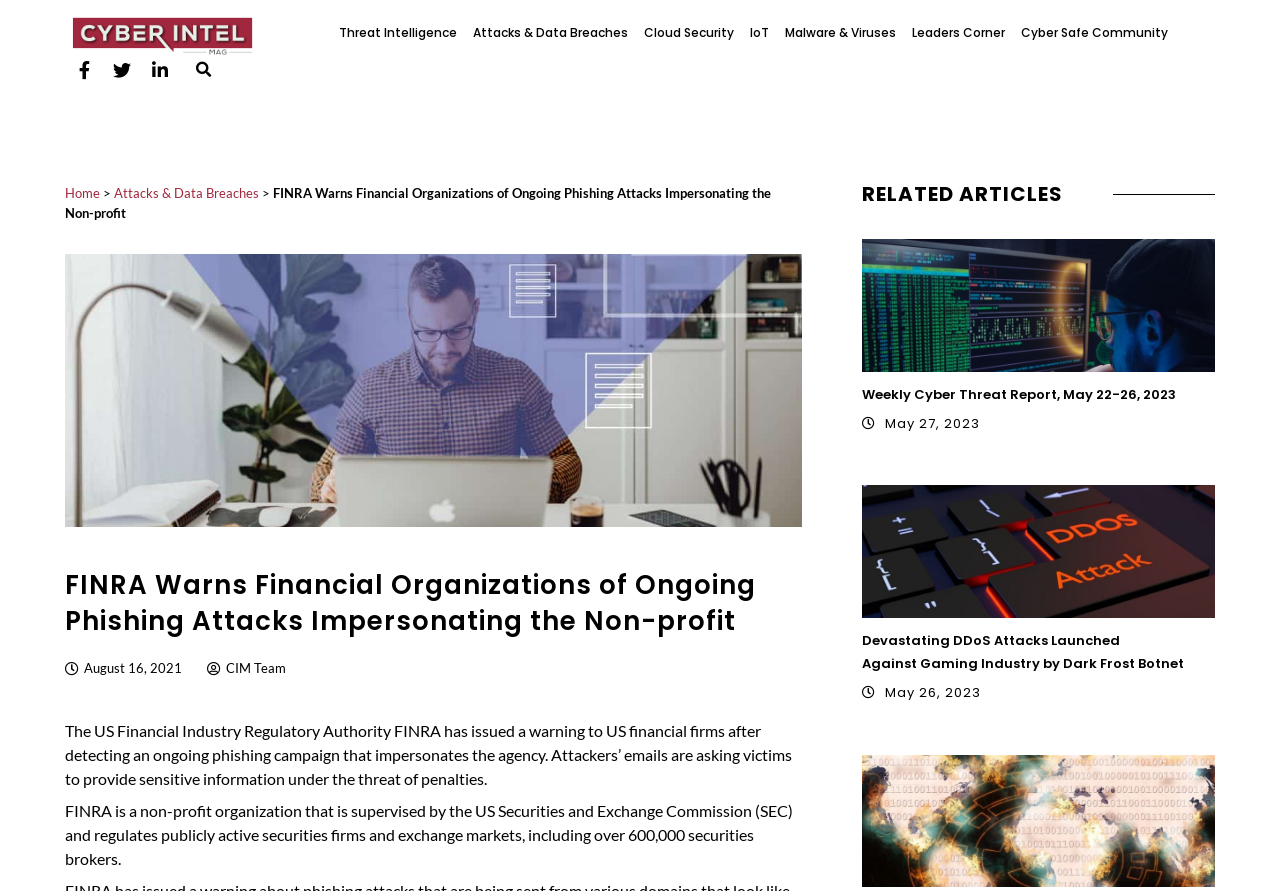Please find the bounding box coordinates of the element that must be clicked to perform the given instruction: "Check out CyberIntelMag's Threat report". The coordinates should be four float numbers from 0 to 1, i.e., [left, top, right, bottom].

[0.673, 0.268, 0.949, 0.417]